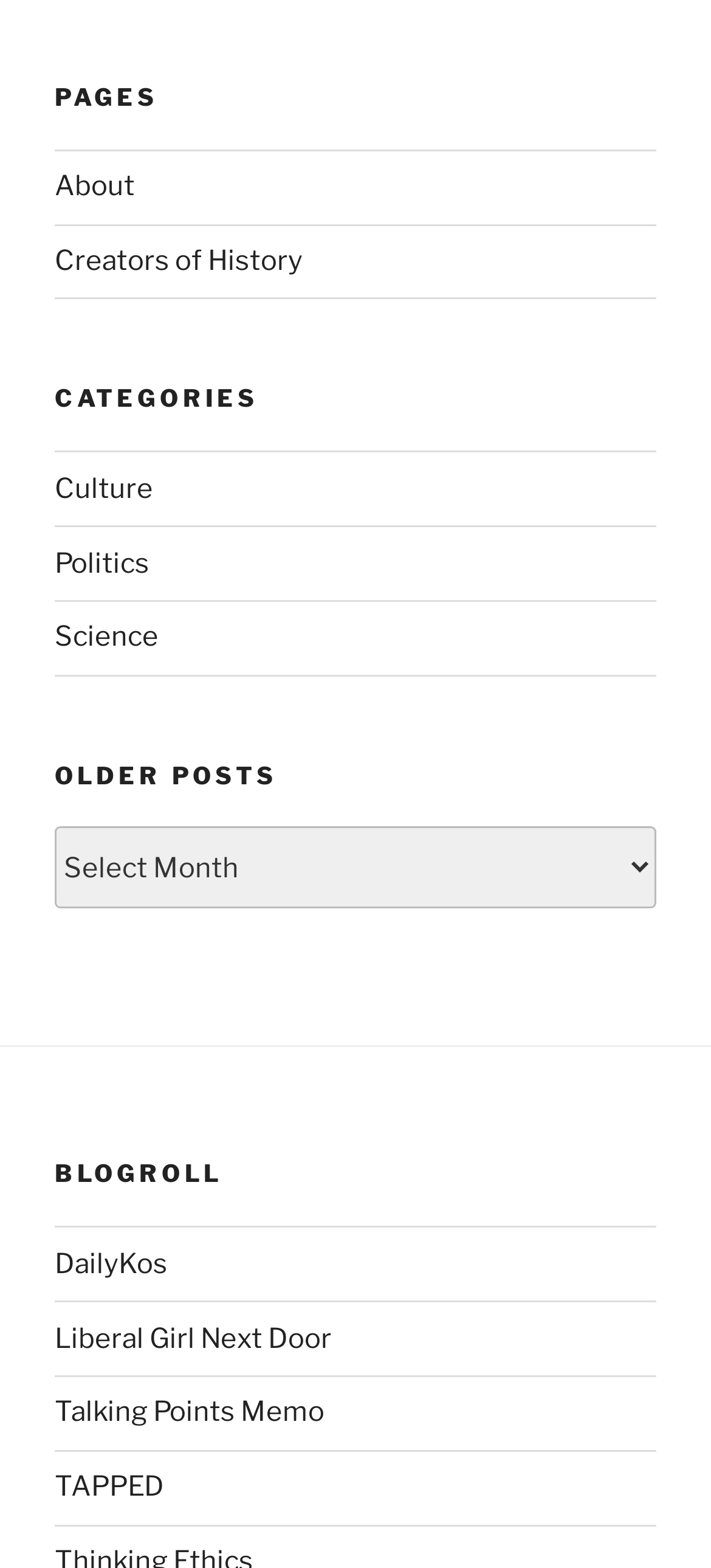Locate the bounding box coordinates of the element I should click to achieve the following instruction: "view Creators of History".

[0.077, 0.156, 0.426, 0.177]